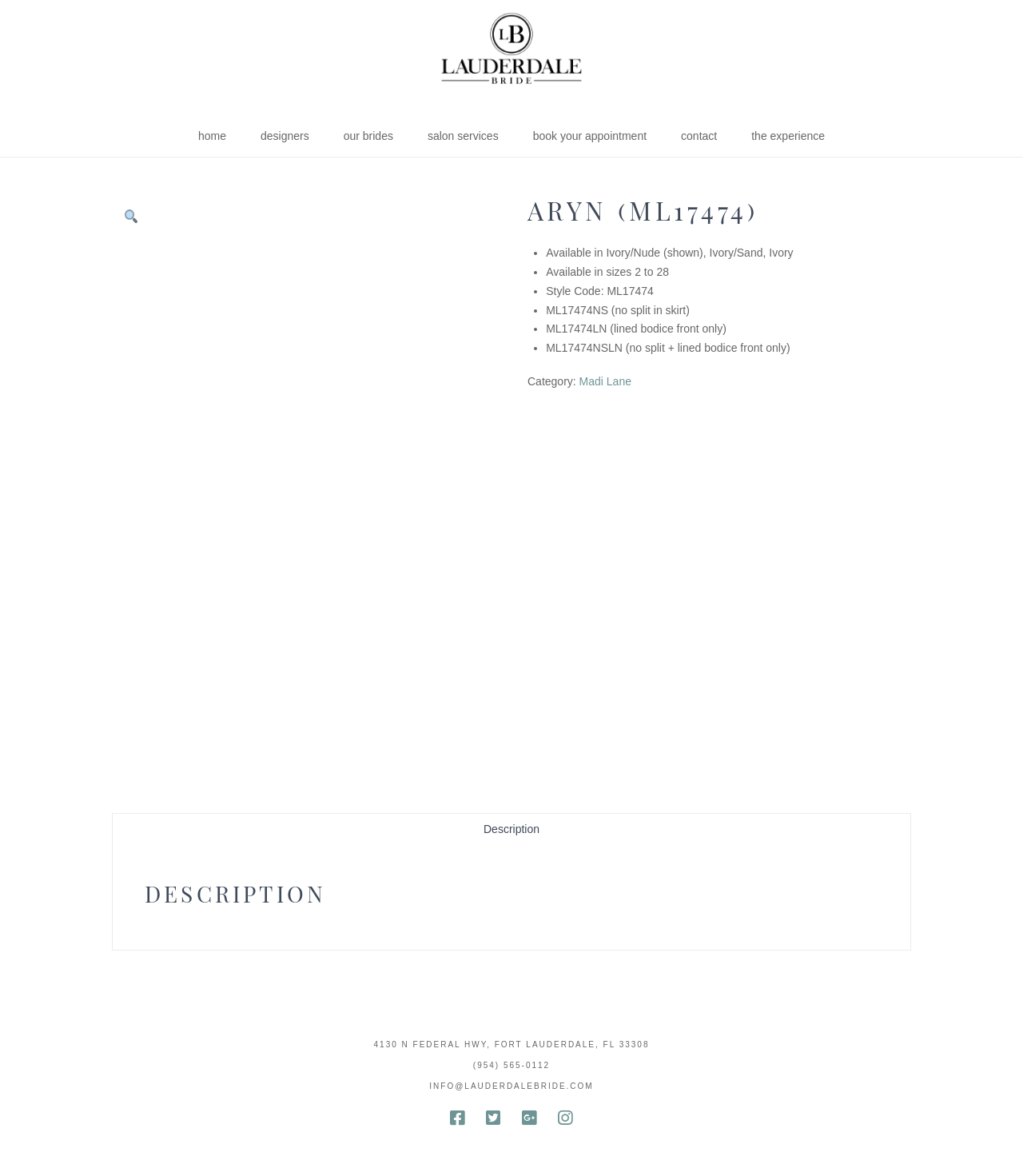Find the bounding box of the UI element described as follows: "online medicine order discount".

None